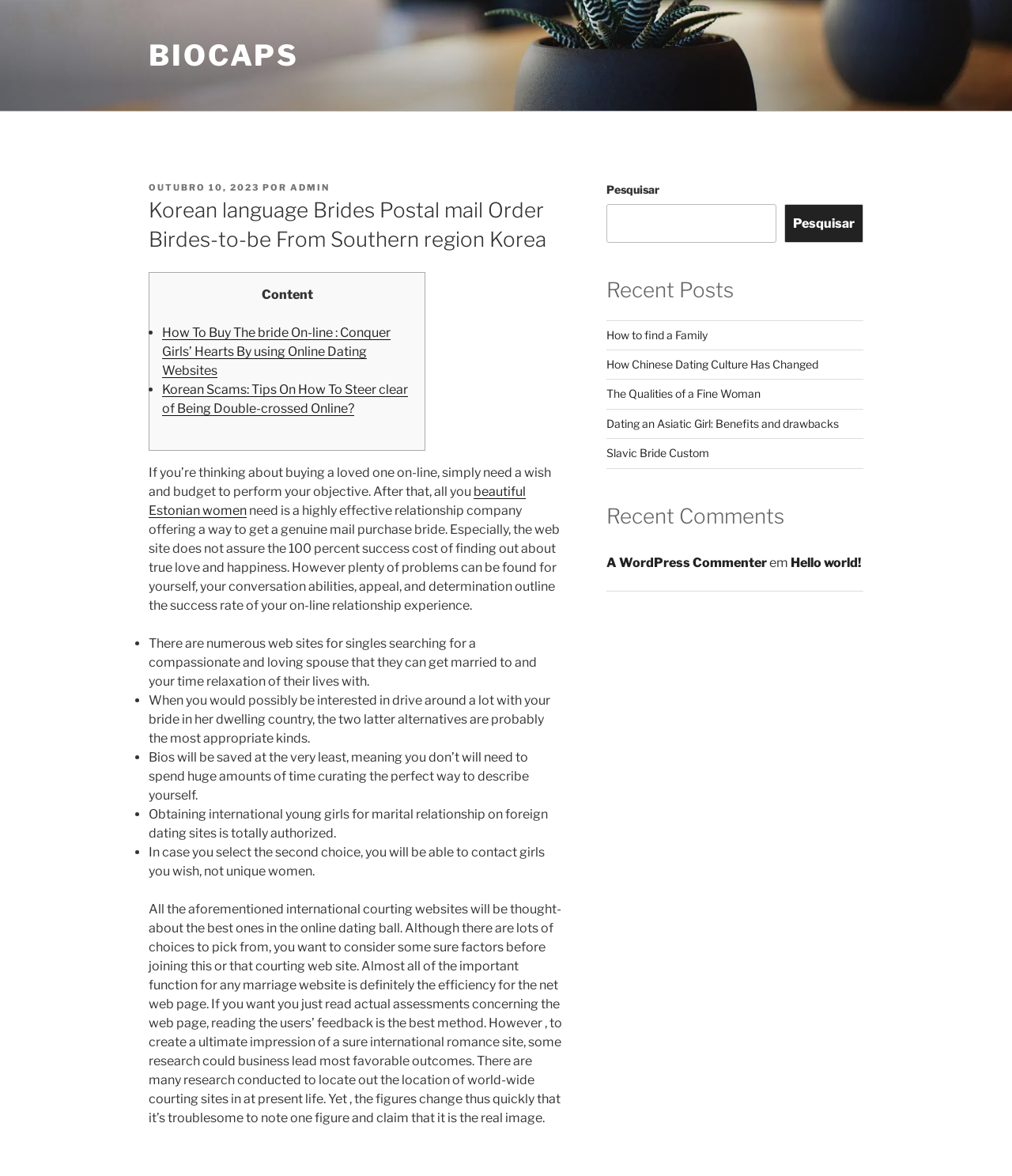Please locate the clickable area by providing the bounding box coordinates to follow this instruction: "Click on 'ADMIN'".

[0.287, 0.155, 0.326, 0.164]